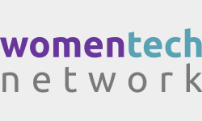What does the blue color in the logo symbolize?
Please answer the question with as much detail as possible using the screenshot.

The word 'tech' is presented in a lively blue, which symbolizes innovation and progression, conveying the organization's commitment to advancing women in technology.